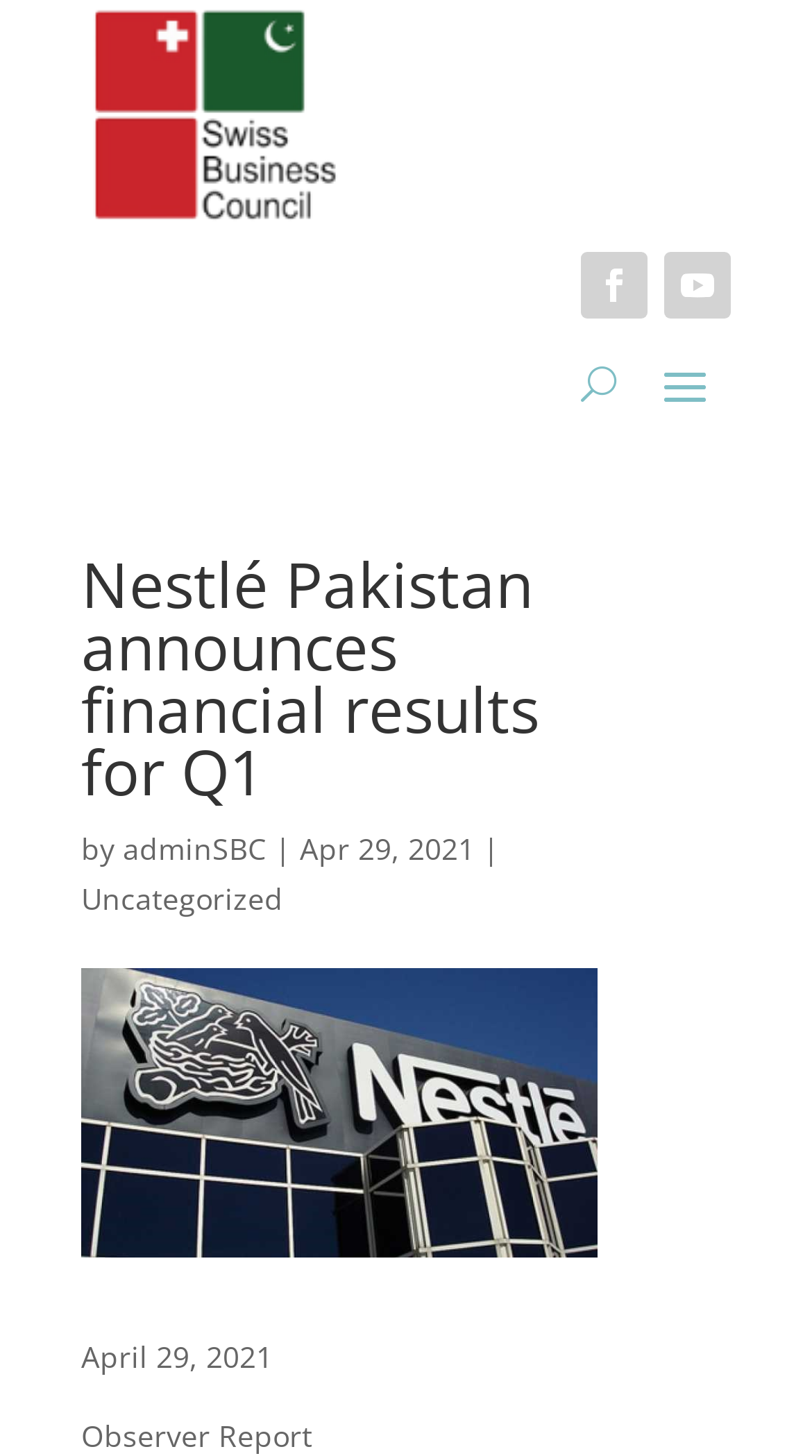Examine the image carefully and respond to the question with a detailed answer: 
What is the date of the financial results announcement?

I found the date by looking at the text 'Apr 29, 2021' which is located below the heading 'Nestlé Pakistan announces financial results for Q1'.